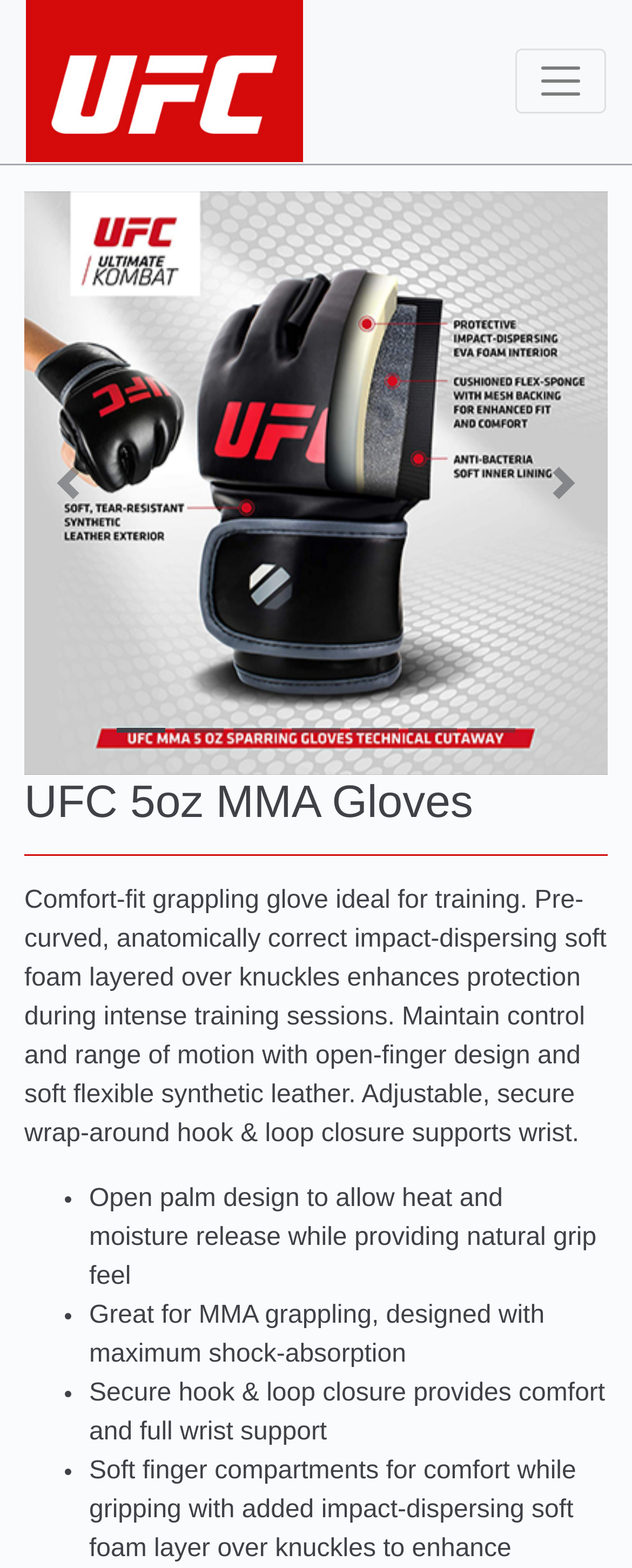Please provide the bounding box coordinates for the UI element as described: "Next". The coordinates must be four floats between 0 and 1, represented as [left, top, right, bottom].

[0.823, 0.122, 0.962, 0.494]